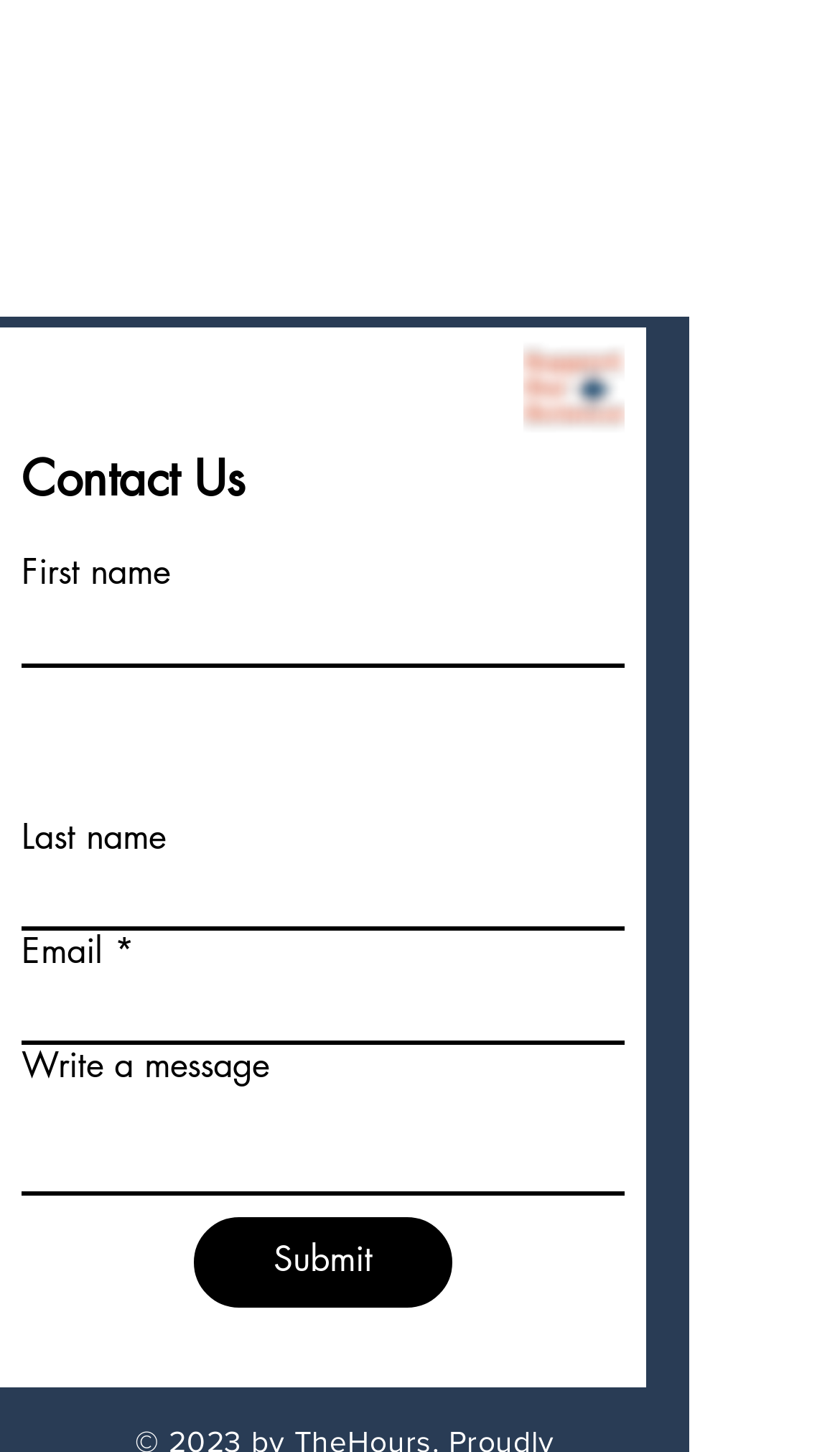Please identify the bounding box coordinates of the clickable area that will fulfill the following instruction: "Click Submit". The coordinates should be in the format of four float numbers between 0 and 1, i.e., [left, top, right, bottom].

[0.231, 0.838, 0.538, 0.9]